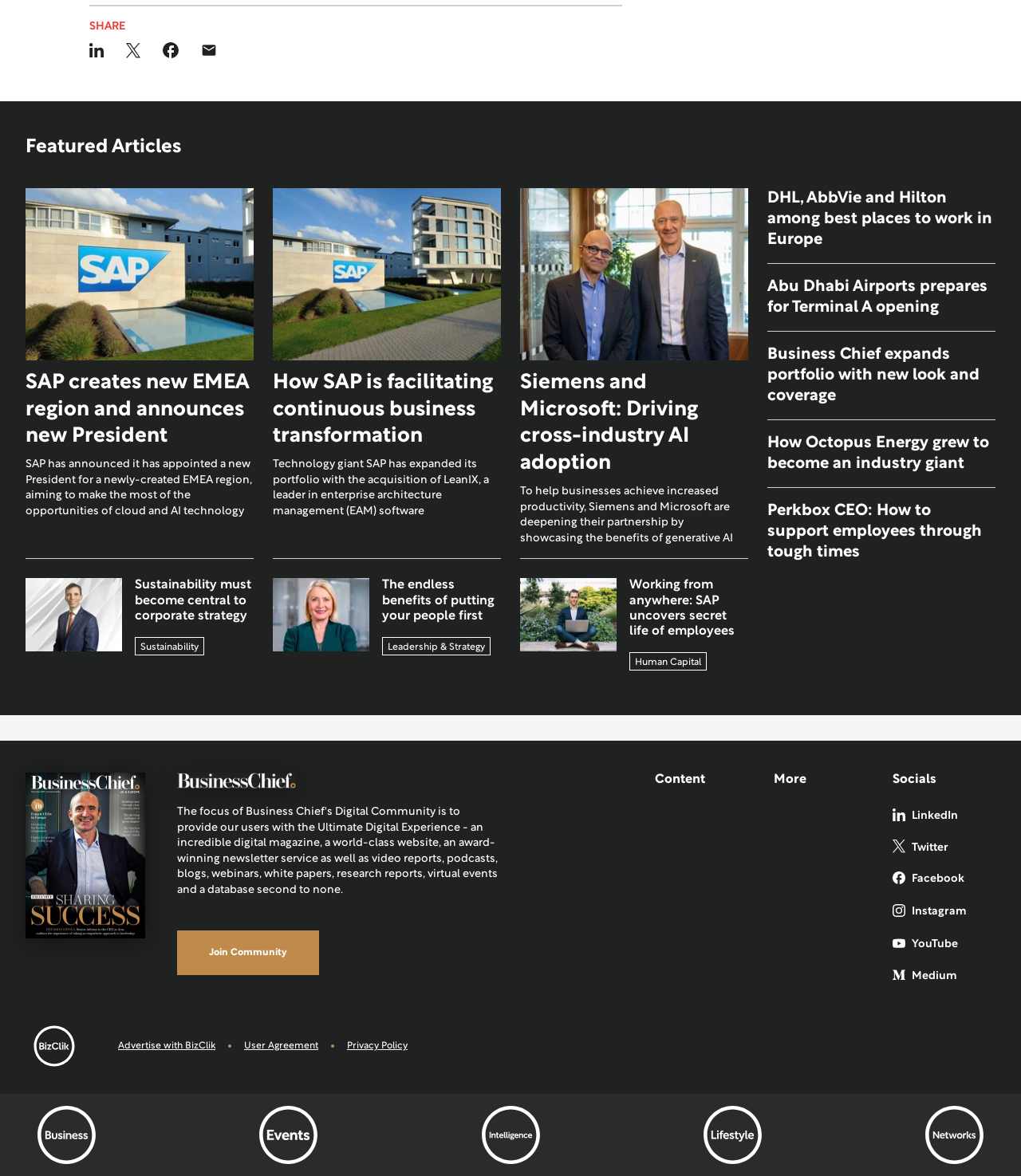Identify the bounding box coordinates for the UI element described as: "Advertise with BizClik". The coordinates should be provided as four floats between 0 and 1: [left, top, right, bottom].

[0.116, 0.884, 0.211, 0.895]